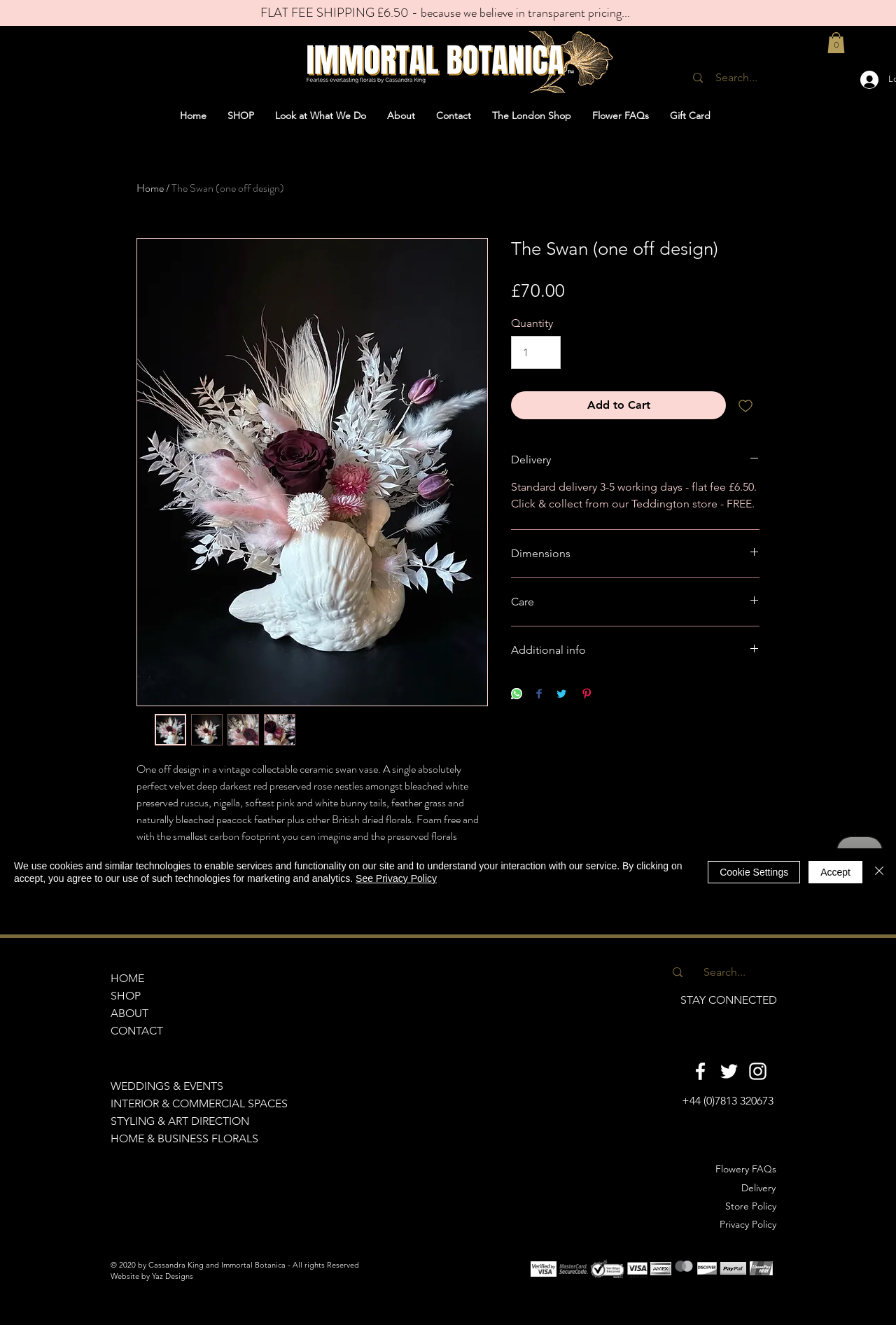Please provide a comprehensive response to the question based on the details in the image: What is the diameter of the vintage swan vase?

I found the diameter of the vintage swan vase by reading the product description, which states 'Diameter approx 24cm. Height with florals 15cm.'.